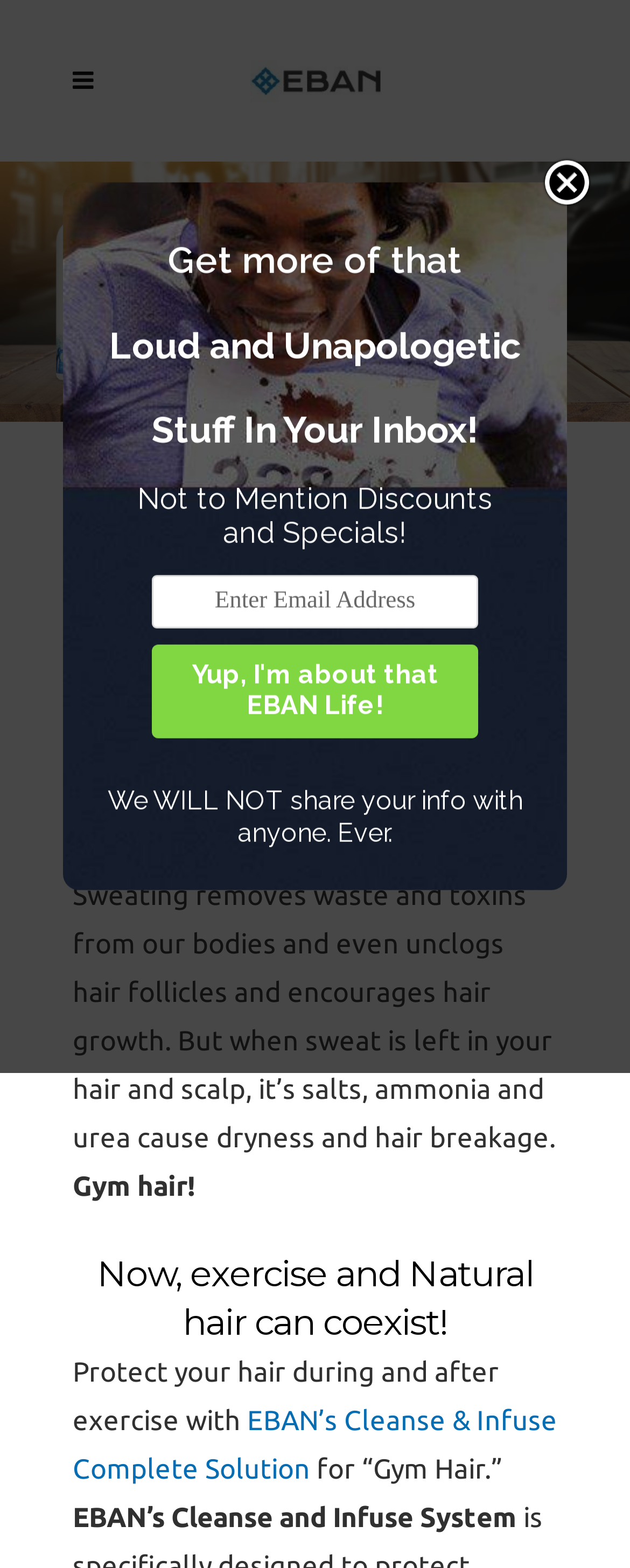Locate the bounding box of the UI element described in the following text: "name="param[email]" placeholder="Enter Email Address"".

[0.242, 0.345, 0.758, 0.379]